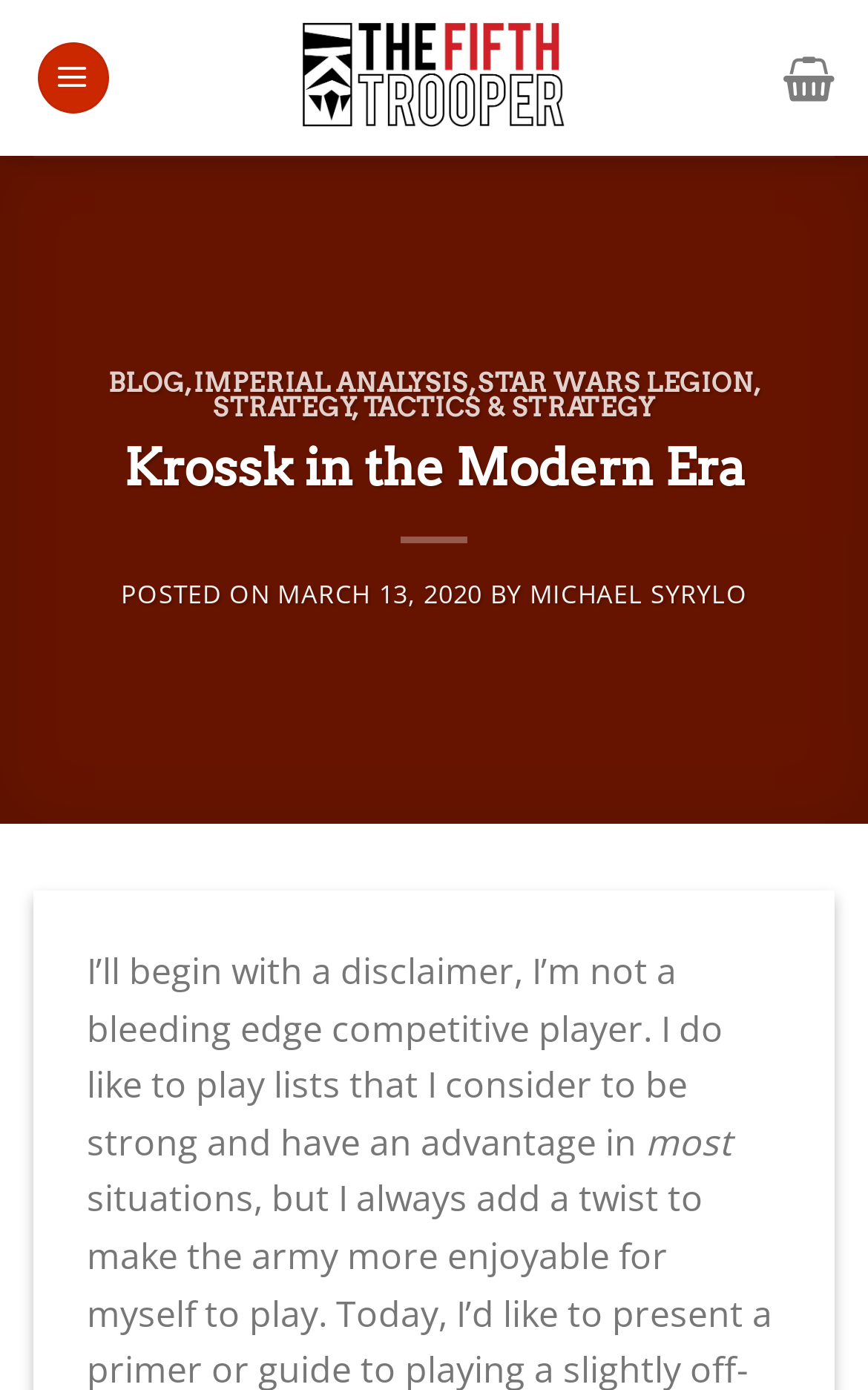Please respond in a single word or phrase: 
What is the tone of the author in the post?

Informal